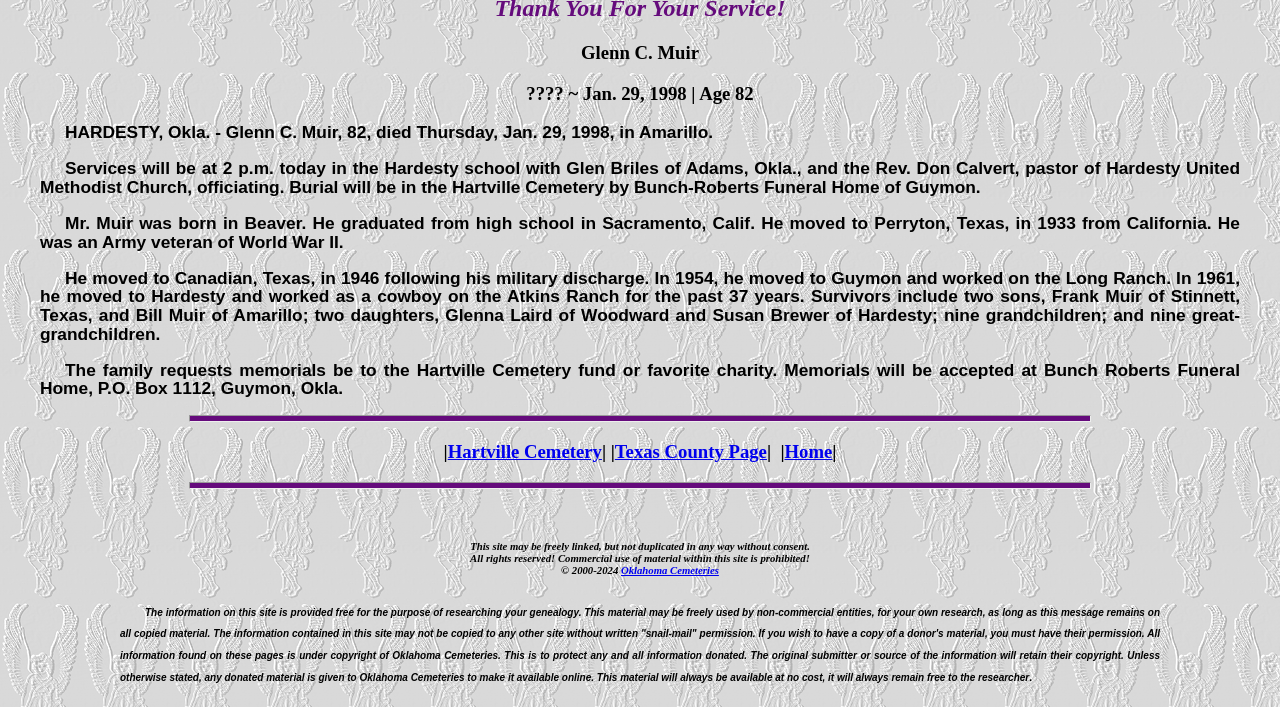Locate the bounding box for the described UI element: "Contact". Ensure the coordinates are four float numbers between 0 and 1, formatted as [left, top, right, bottom].

None